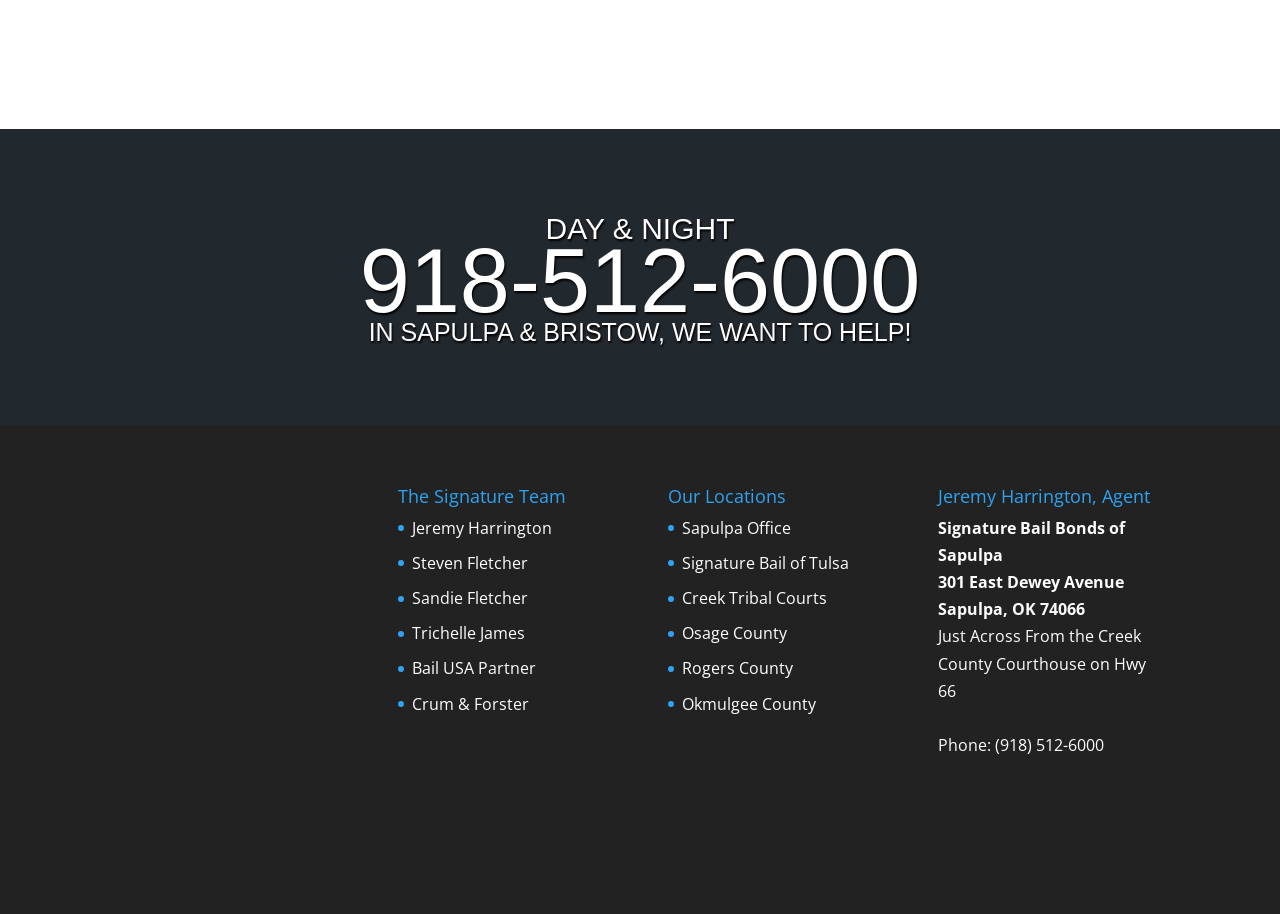Identify the bounding box coordinates of the element that should be clicked to fulfill this task: "Get directions to 301 East Dewey Avenue". The coordinates should be provided as four float numbers between 0 and 1, i.e., [left, top, right, bottom].

[0.733, 0.625, 0.878, 0.649]